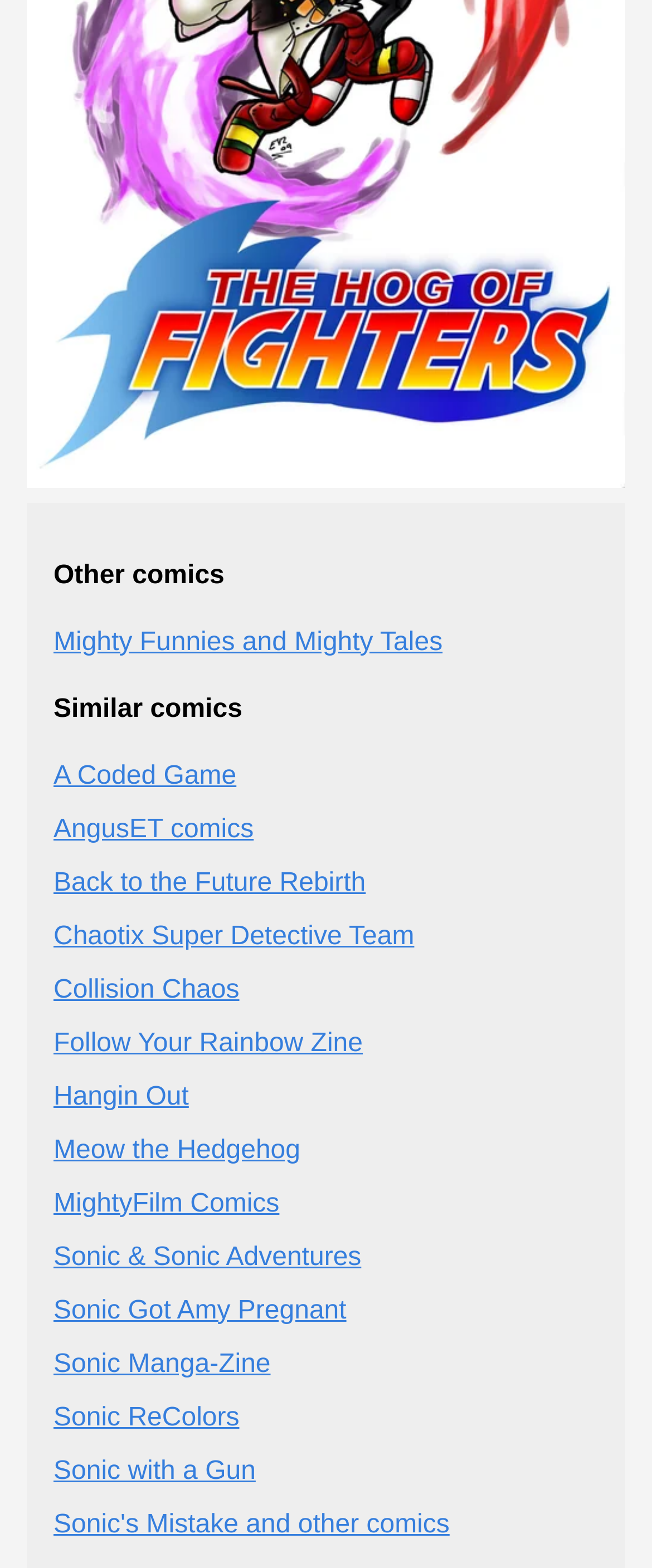How many categories of comics are there?
Based on the image, answer the question with a single word or brief phrase.

2